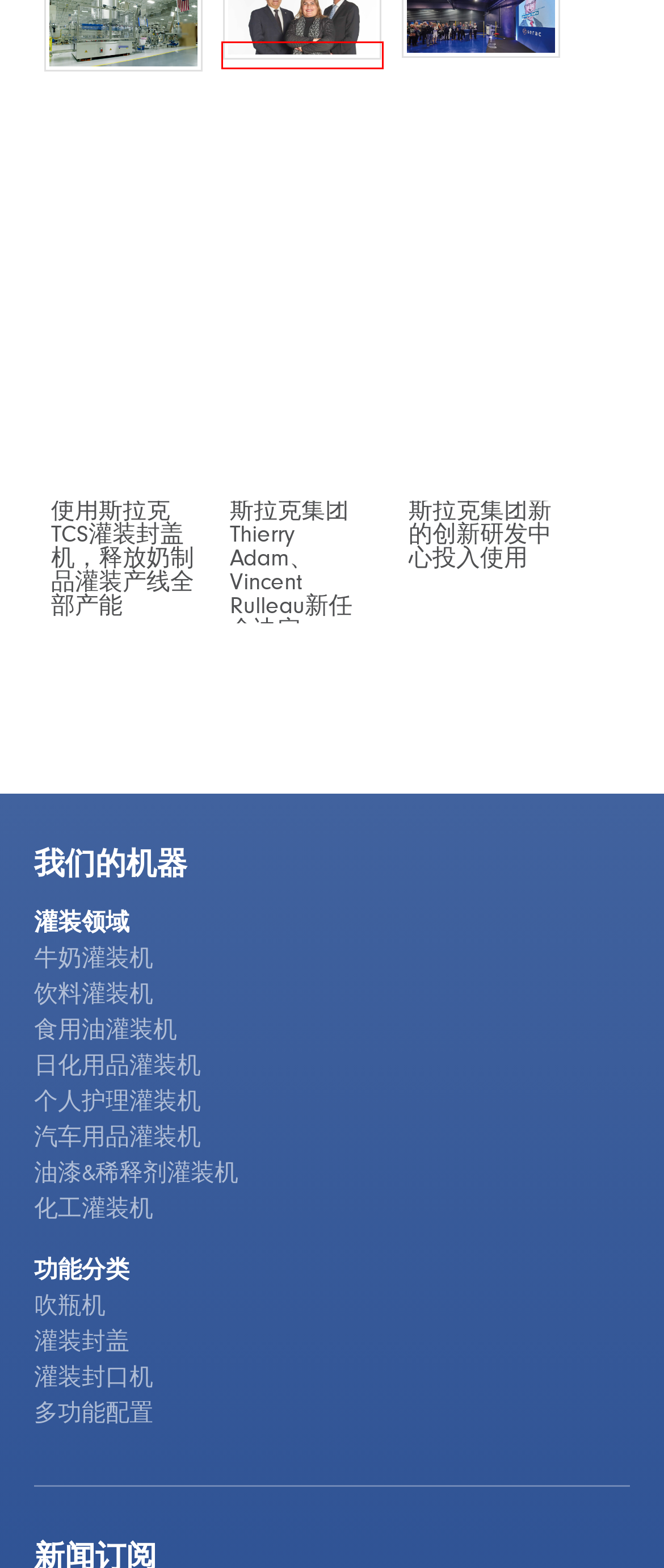Analyze the screenshot of a webpage featuring a red rectangle around an element. Pick the description that best fits the new webpage after interacting with the element inside the red bounding box. Here are the candidates:
A. 斯拉克集团Thierry Adam、 Vincent Rulleau新任命决定 - 斯拉克集团官网
B. 使用斯拉克TCS灌装封盖机，释放奶制品灌装产线全部产能 - 斯拉克集团官网
C. 斯拉克集团新的创新研发中心投入使用 - 斯拉克集团官网
D. 食用油灌装机、奶油酱油，米酒食醋灌装设备_斯拉克液体灌装机
E. Serac灌装封口机、灌装封口全自动一体机,专为食品乳液生产设计
F. 牛奶灌装机、乳制品灌装机_液体灌装机_斯拉克集团
G. 3 in 1 packaging solutions: Increased productivity with reduced footprint!
H. 油漆灌装机、涂料灌装机、油墨灌装机，防腐剂灌装机_Serac集团

A